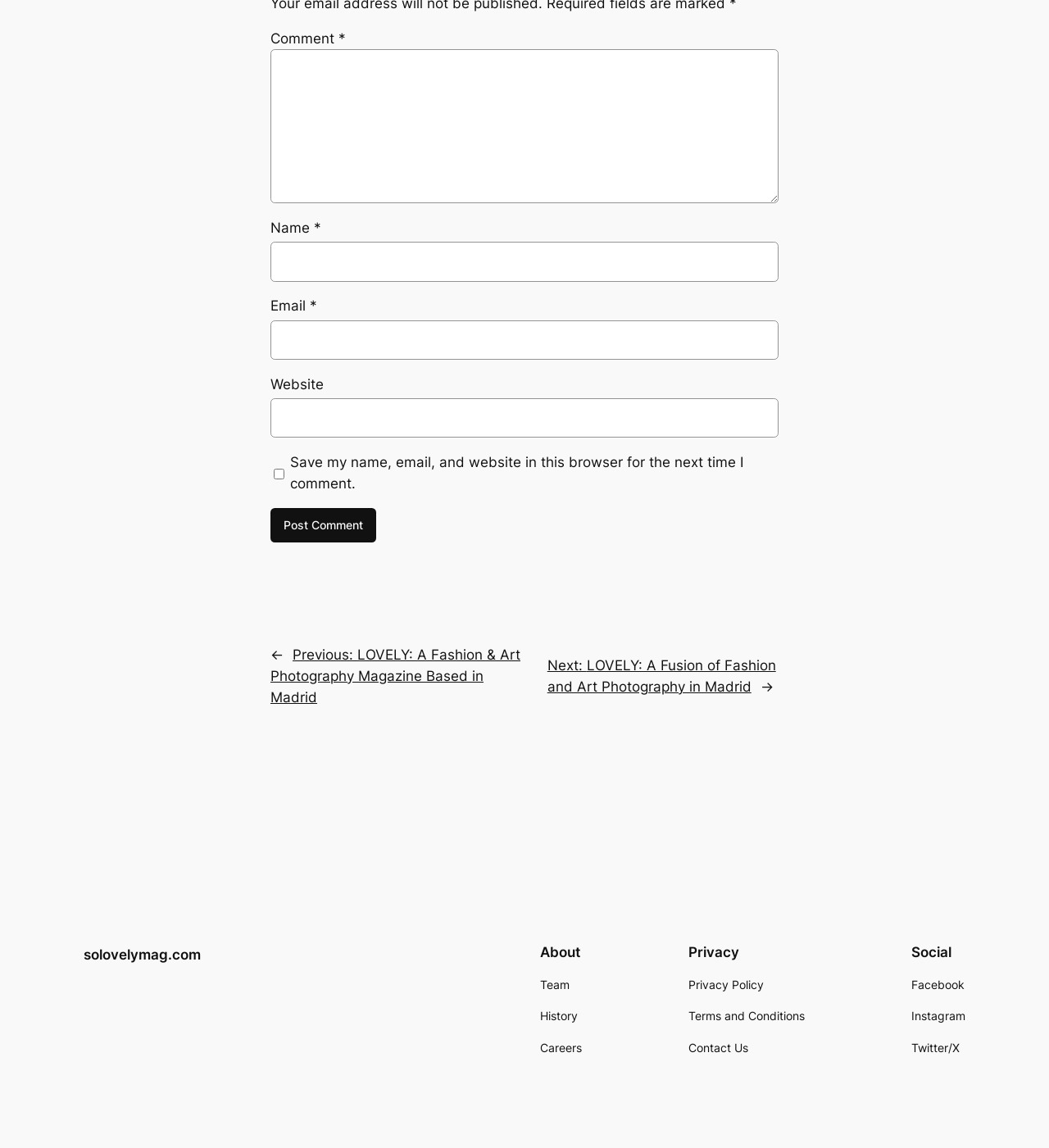Locate the bounding box coordinates of the clickable region necessary to complete the following instruction: "Type your name". Provide the coordinates in the format of four float numbers between 0 and 1, i.e., [left, top, right, bottom].

[0.258, 0.211, 0.742, 0.245]